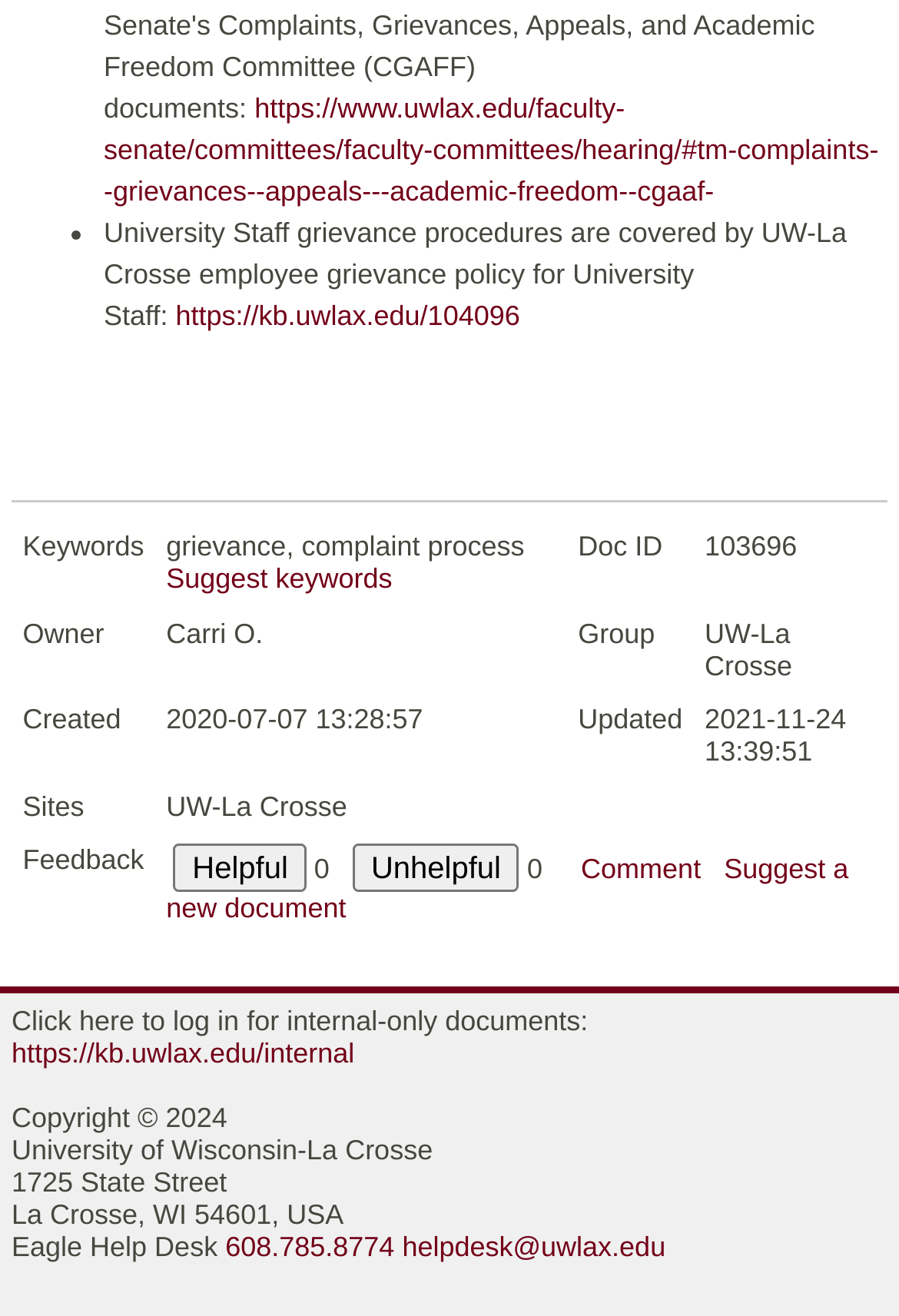Please predict the bounding box coordinates of the element's region where a click is necessary to complete the following instruction: "Click the button to mark as helpful". The coordinates should be represented by four float numbers between 0 and 1, i.e., [left, top, right, bottom].

[0.193, 0.642, 0.341, 0.679]